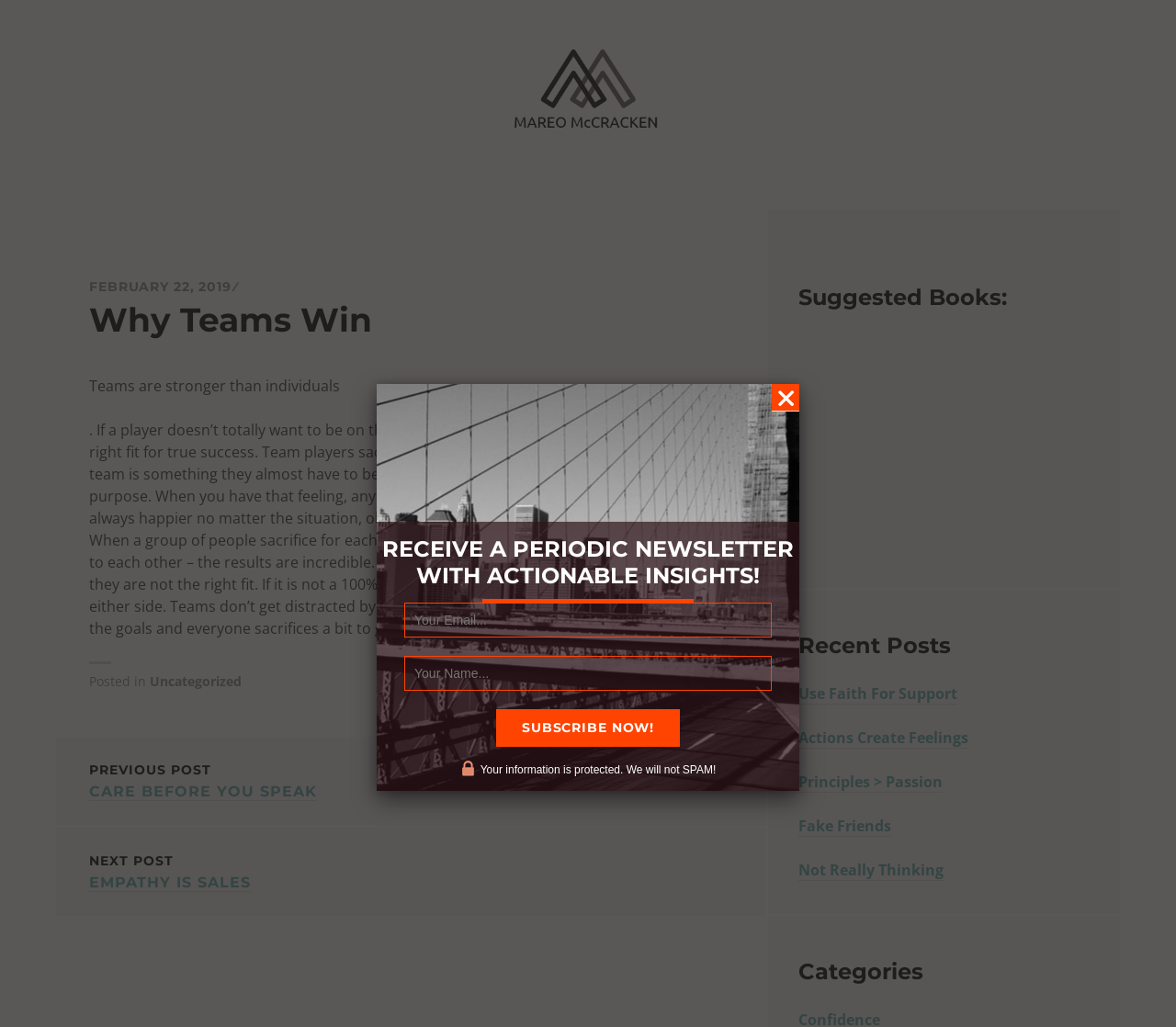Please find the bounding box coordinates of the element that you should click to achieve the following instruction: "Read the article 'Why Teams Win'". The coordinates should be presented as four float numbers between 0 and 1: [left, top, right, bottom].

[0.076, 0.29, 0.623, 0.332]